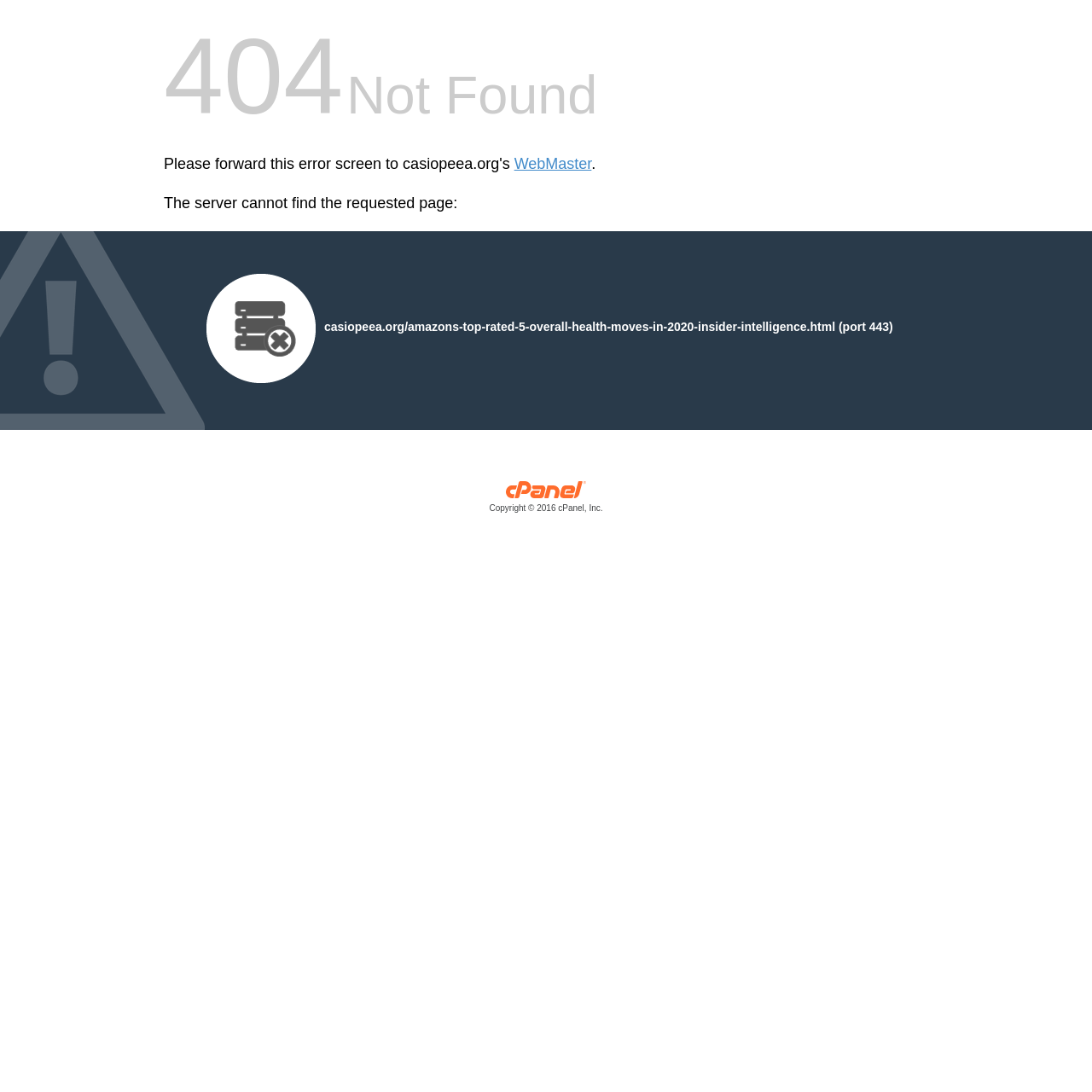Refer to the image and provide a thorough answer to this question:
What is the URL of the requested page?

The URL is displayed as a static text on the webpage, specifying the requested page that the server cannot find.